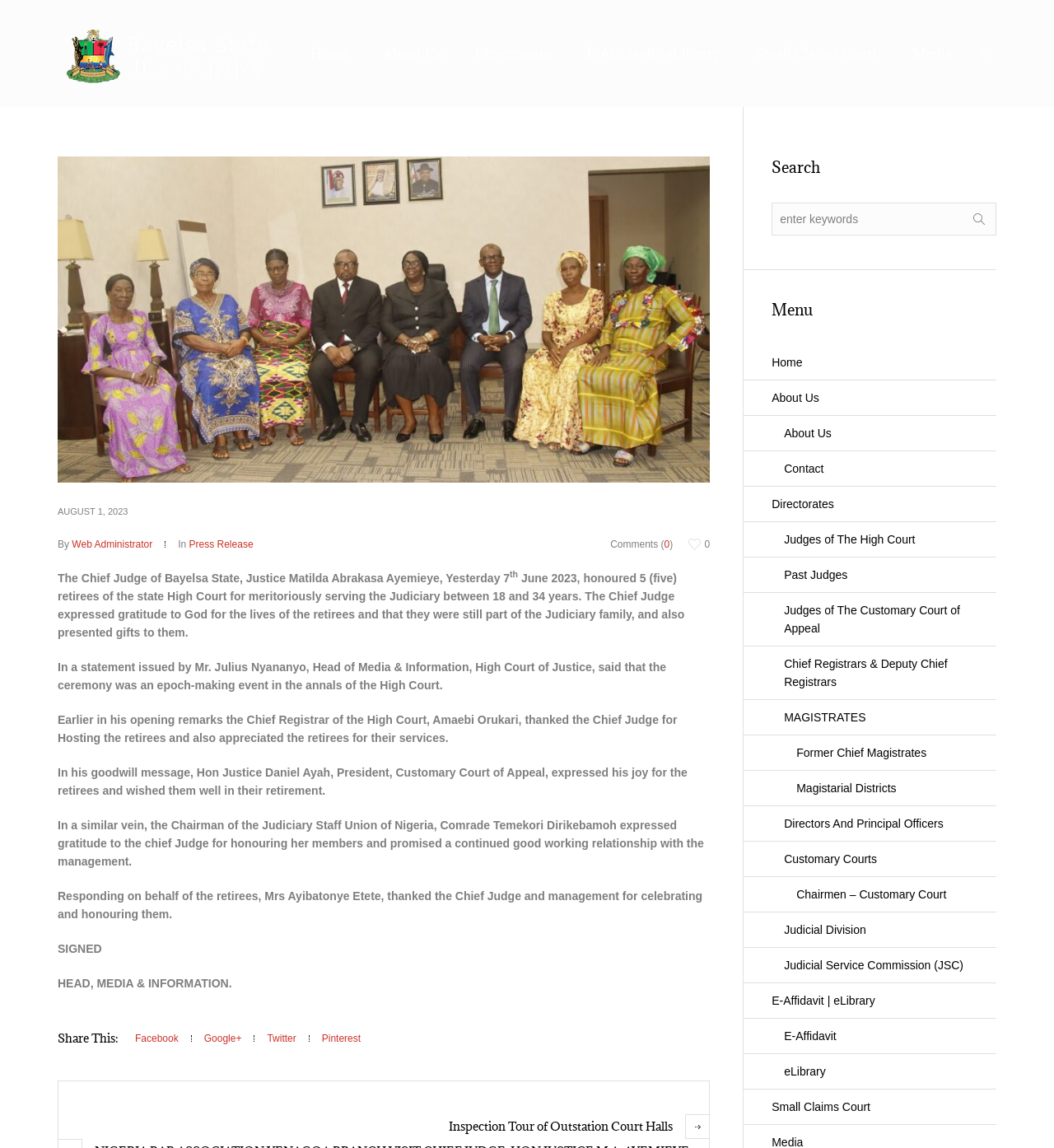What is the name of the retirees' representative who thanked the Chief Judge?
Give a detailed response to the question by analyzing the screenshot.

I found the answer by reading the article content, which mentions that Responding on behalf of the retirees, Mrs Ayibatonye Etete, thanked the Chief Judge and management for celebrating and honouring them.